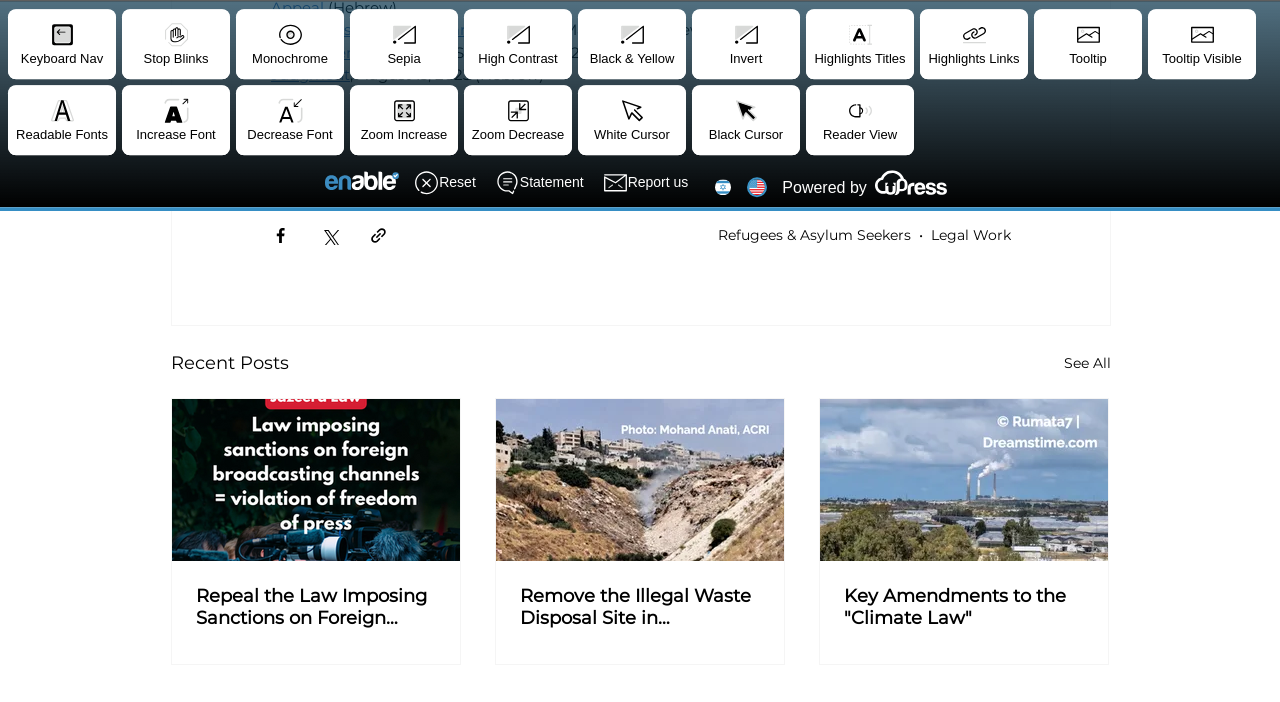Provide the bounding box coordinates of the area you need to click to execute the following instruction: "Enable Website".

[0.253, 0.258, 0.313, 0.288]